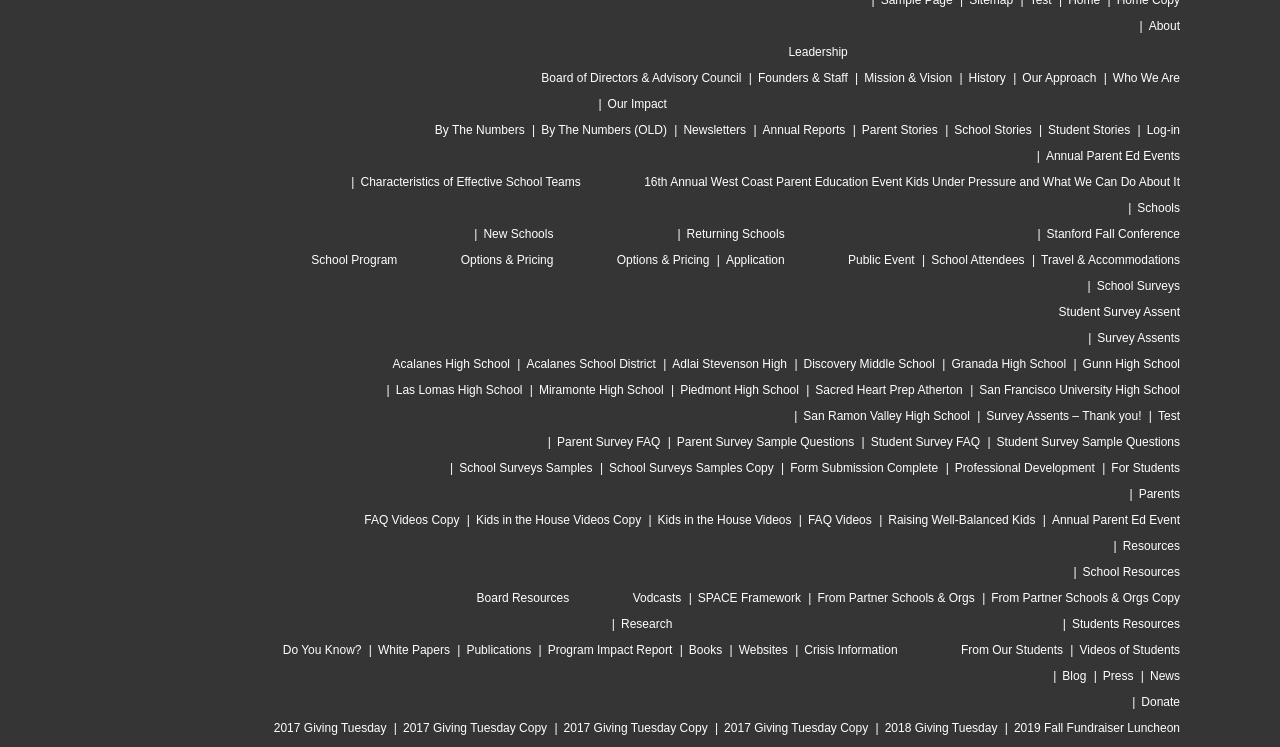Answer the question with a single word or phrase: 
How many links are there under 'Schools'?

5